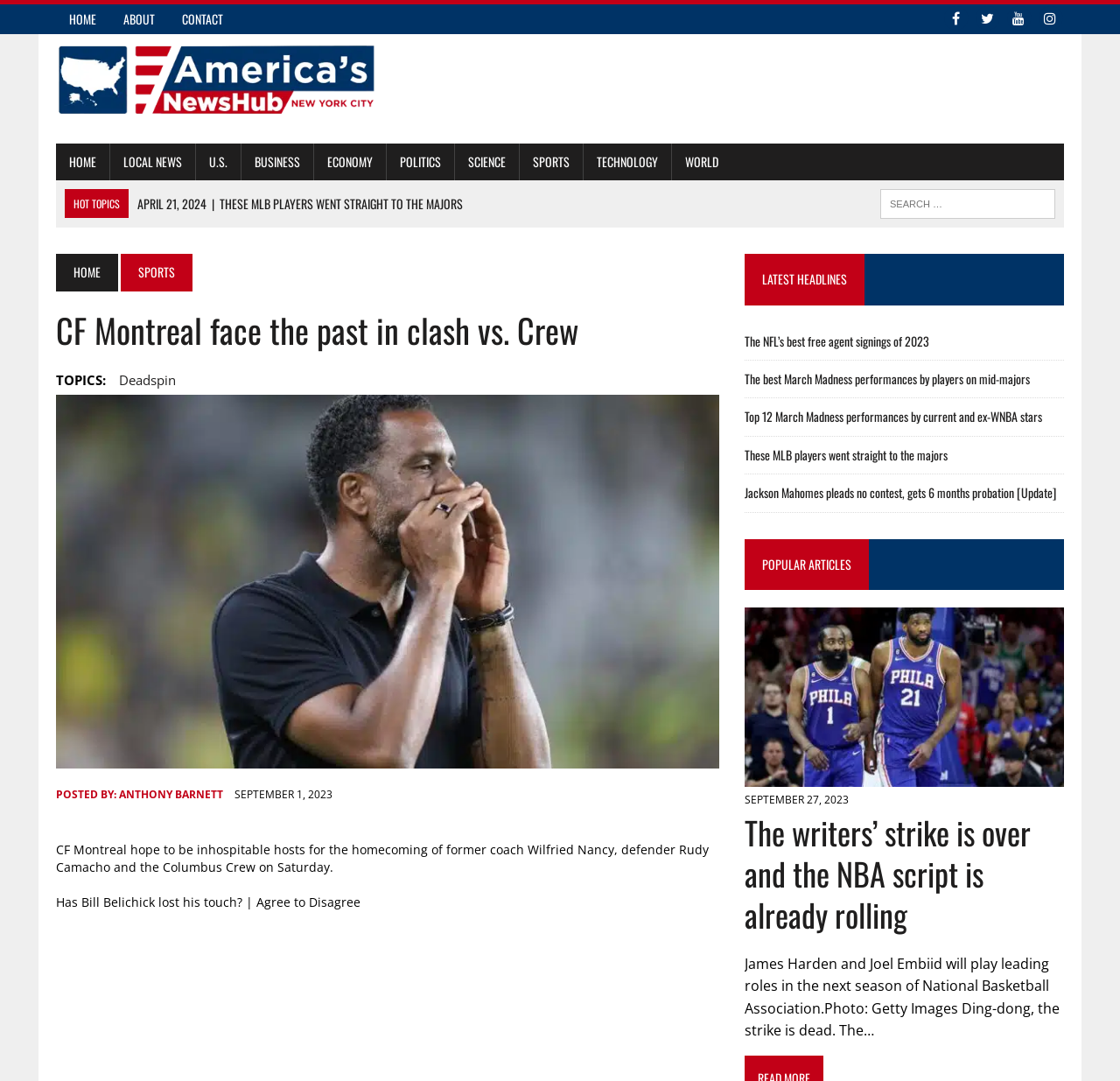Extract the primary header of the webpage and generate its text.

CF Montreal face the past in clash vs. Crew